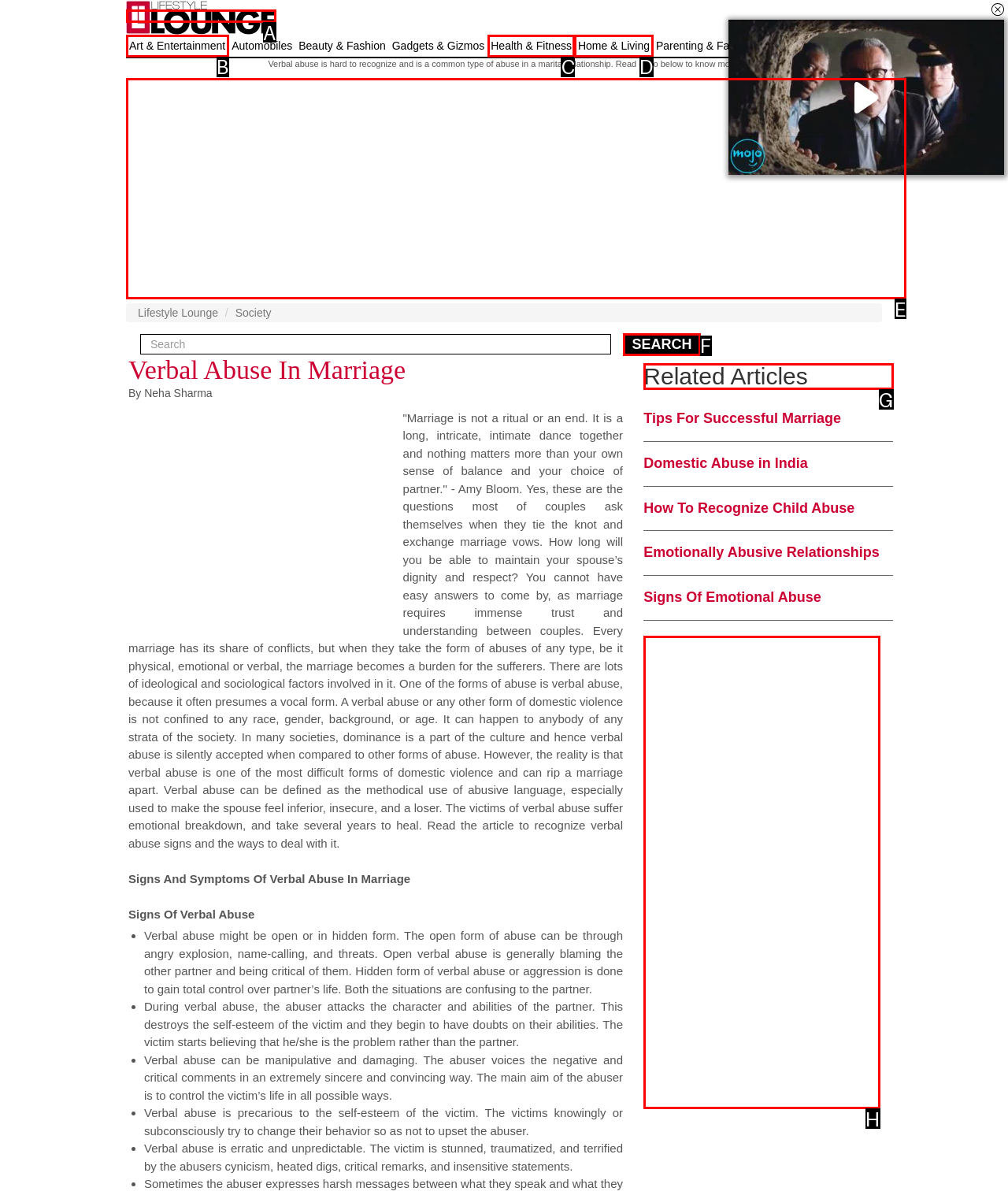Determine which letter corresponds to the UI element to click for this task: Click on 'Related Articles'
Respond with the letter from the available options.

G